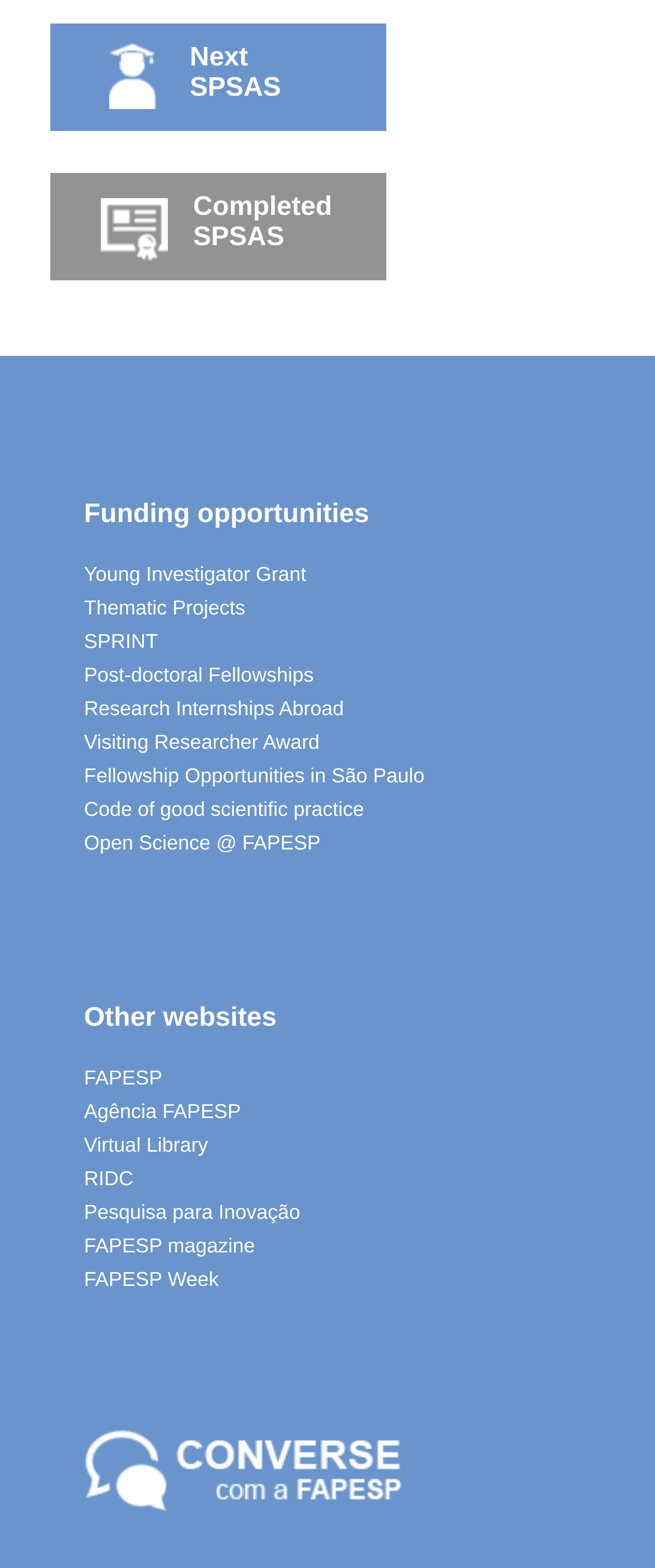Respond to the question below with a concise word or phrase:
How many funding opportunities are listed?

8